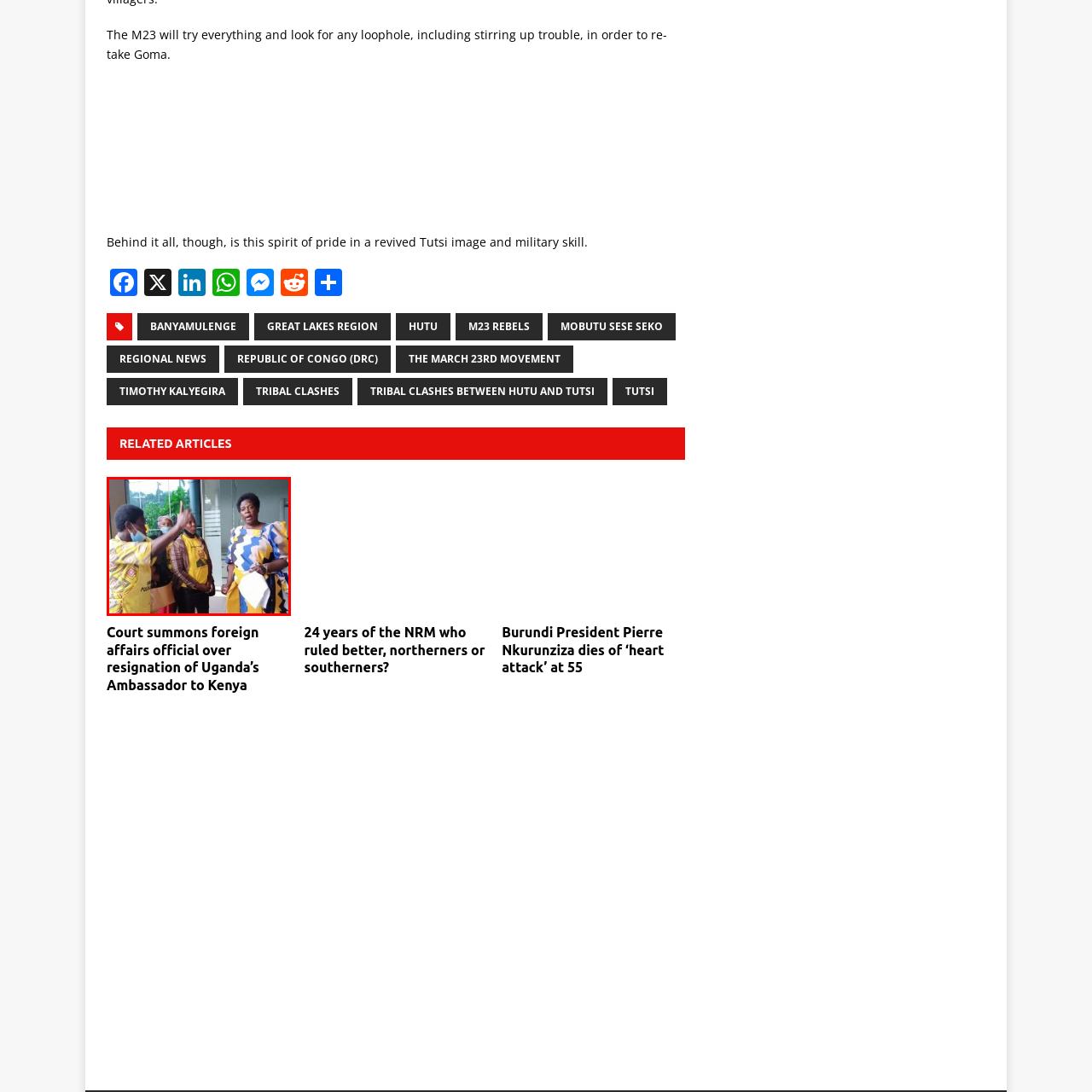What is visible outside the windows?
View the image contained within the red box and provide a one-word or short-phrase answer to the question.

Greenery